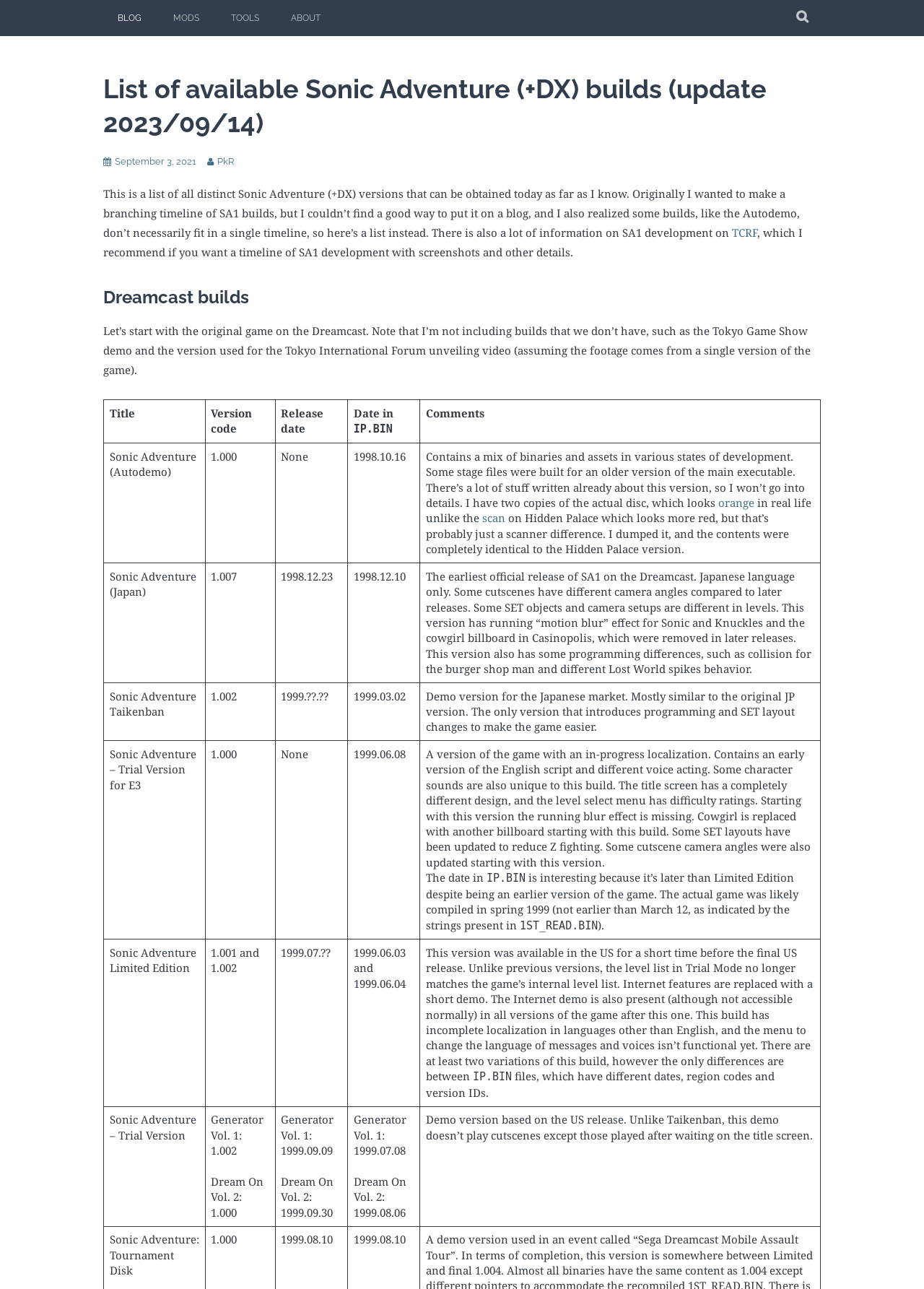Please analyze the image and provide a thorough answer to the question:
What is the purpose of the Trial Version for E3?

The Trial Version for E3 is a demo version of the game with an in-progress localization, containing an early version of the English script and different voice acting, as well as a unique title screen and level select menu.